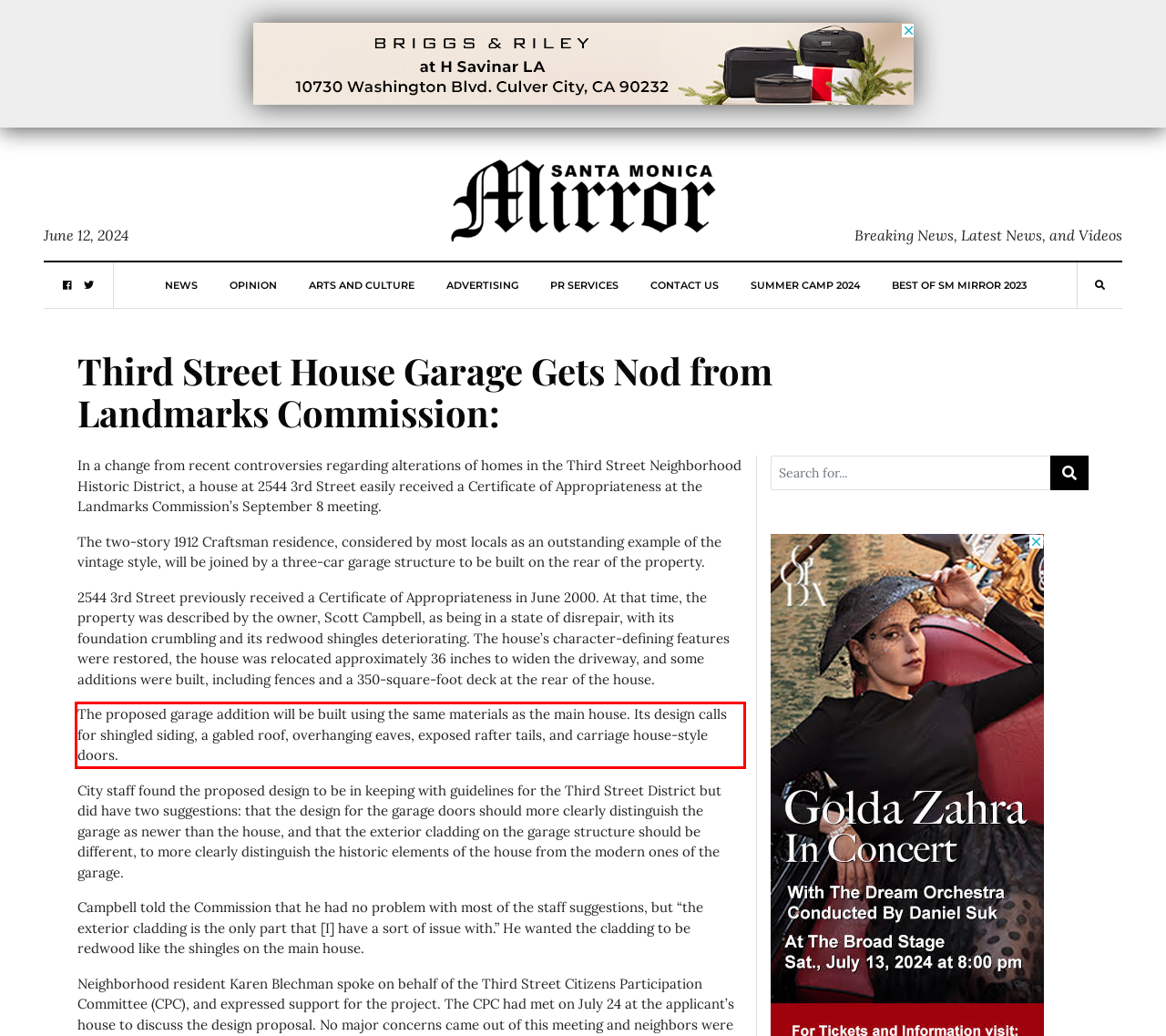There is a screenshot of a webpage with a red bounding box around a UI element. Please use OCR to extract the text within the red bounding box.

The proposed garage addition will be built using the same materials as the main house. Its design calls for shingled siding, a gabled roof, overhanging eaves, exposed rafter tails, and carriage house-style doors.